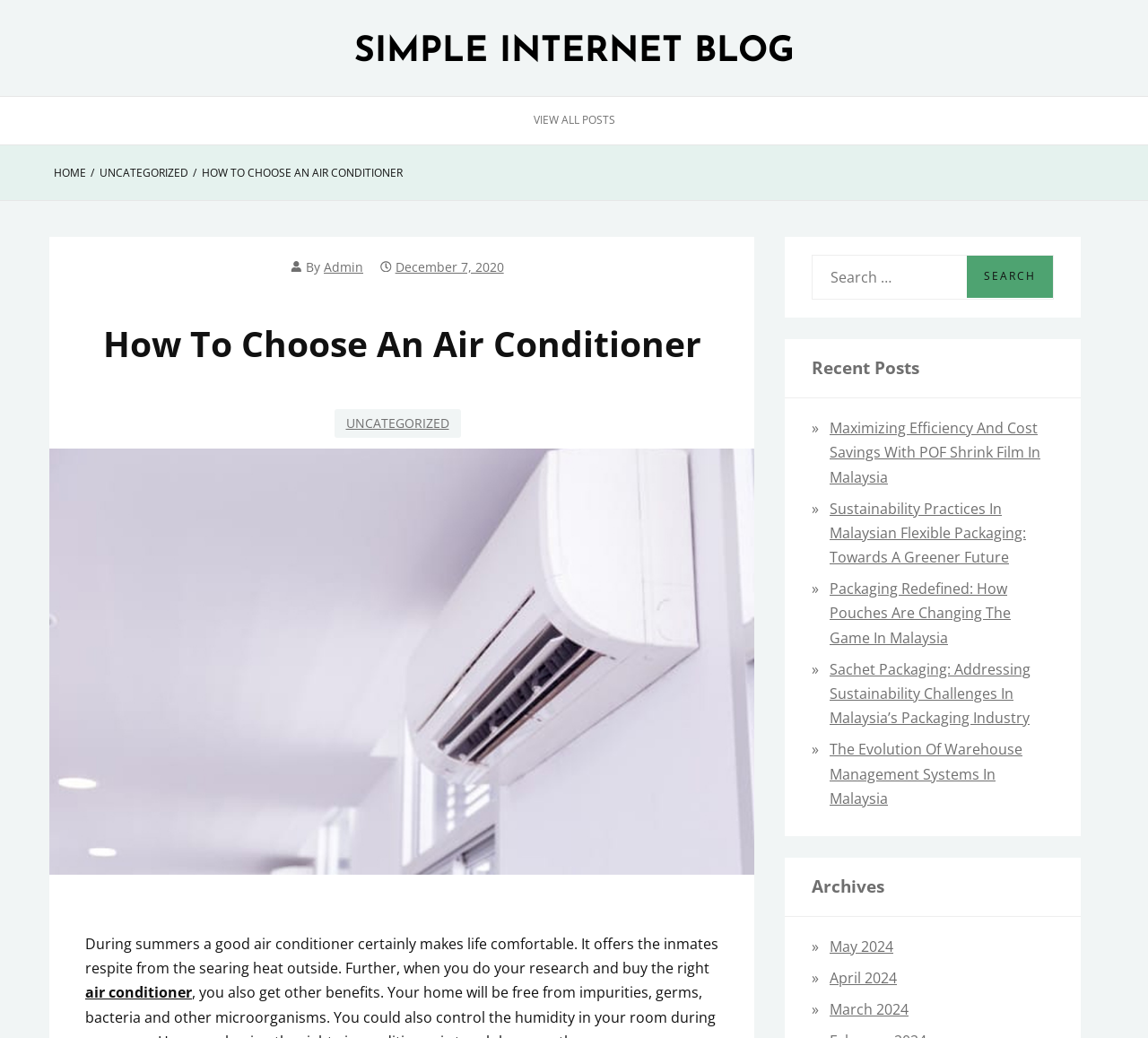Identify the bounding box coordinates necessary to click and complete the given instruction: "View archives".

[0.684, 0.826, 0.941, 0.883]